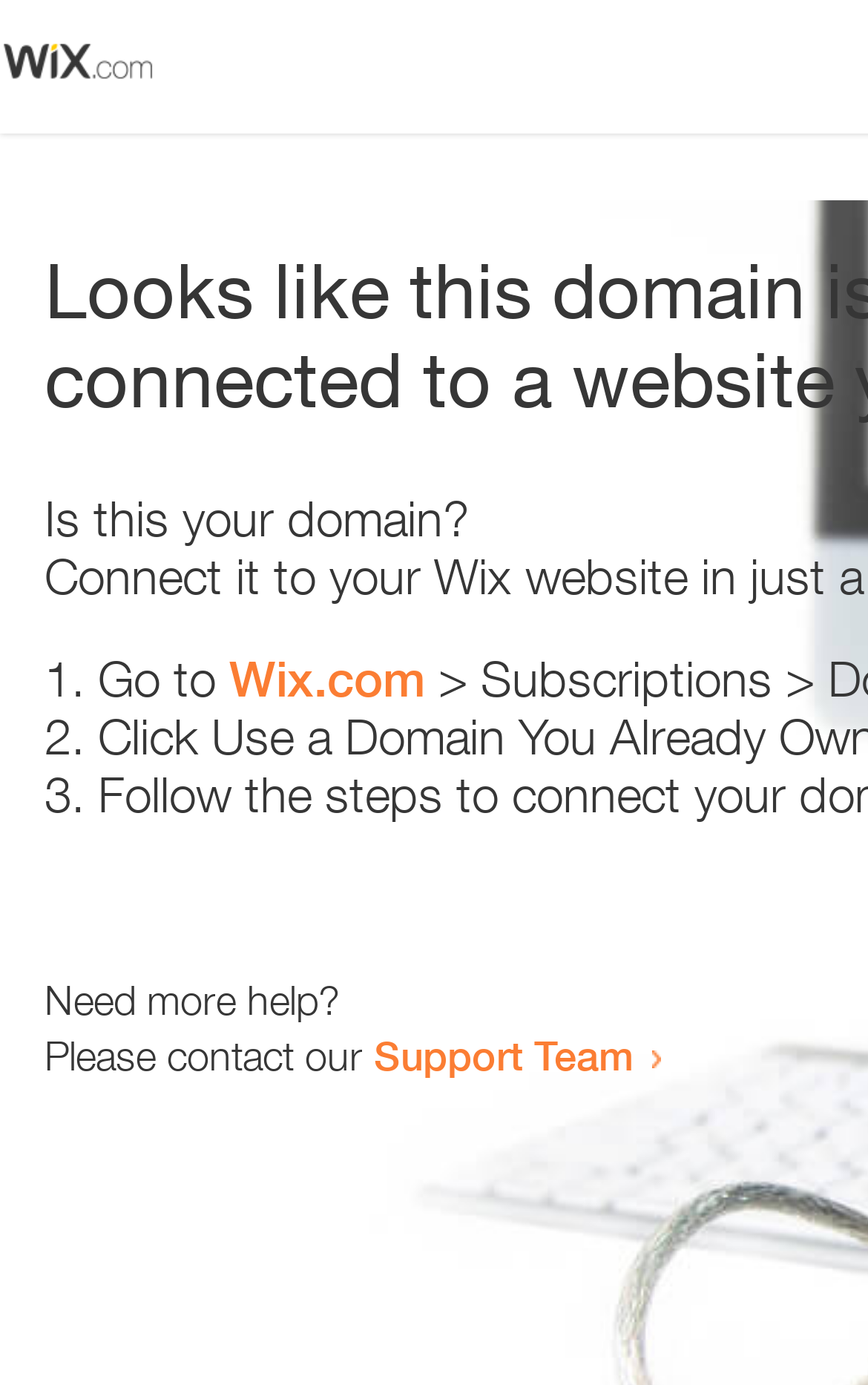What is the link below 'Go to'?
Relying on the image, give a concise answer in one word or a brief phrase.

Wix.com